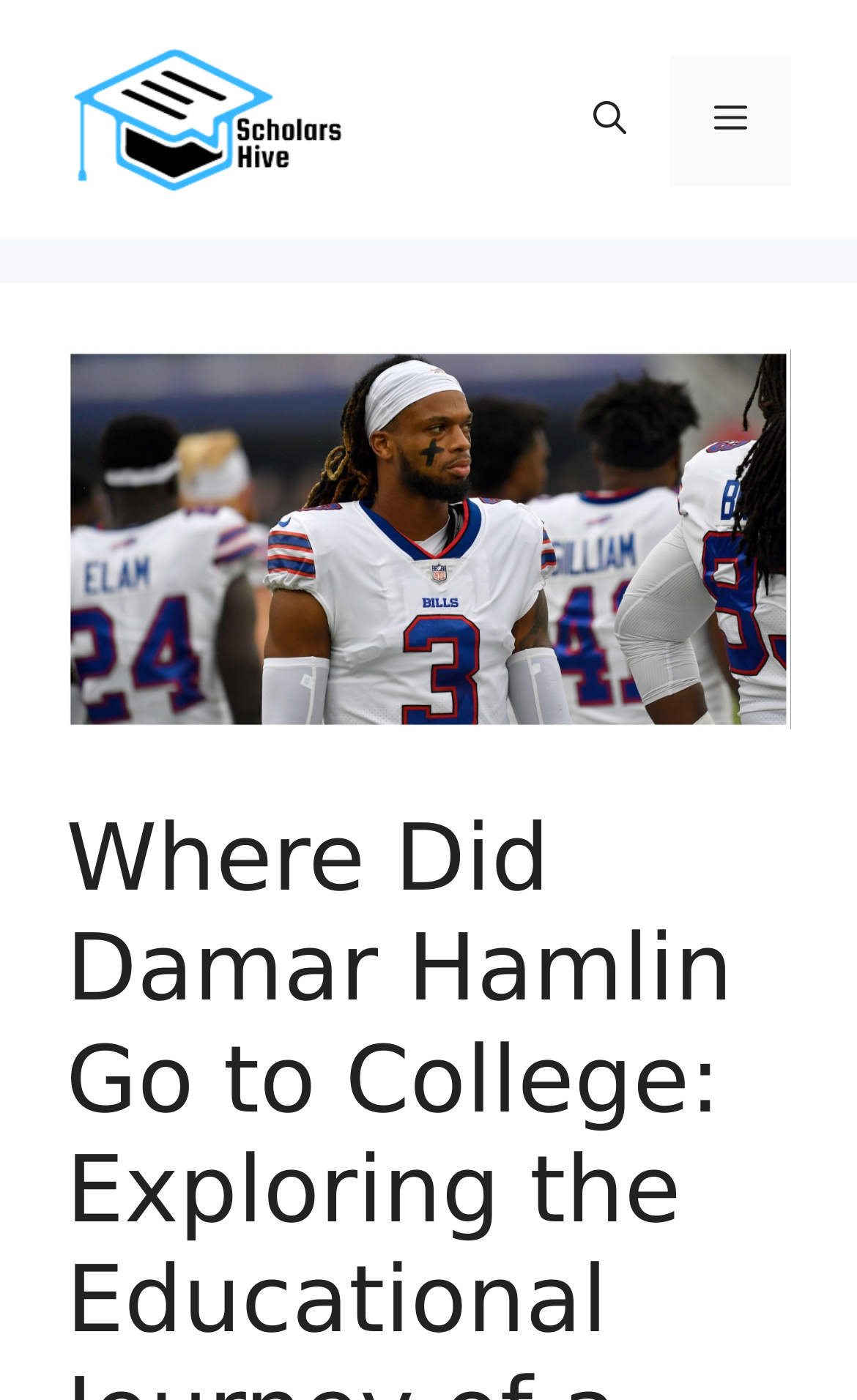Predict the bounding box of the UI element based on this description: "Menu".

[0.782, 0.039, 0.923, 0.133]